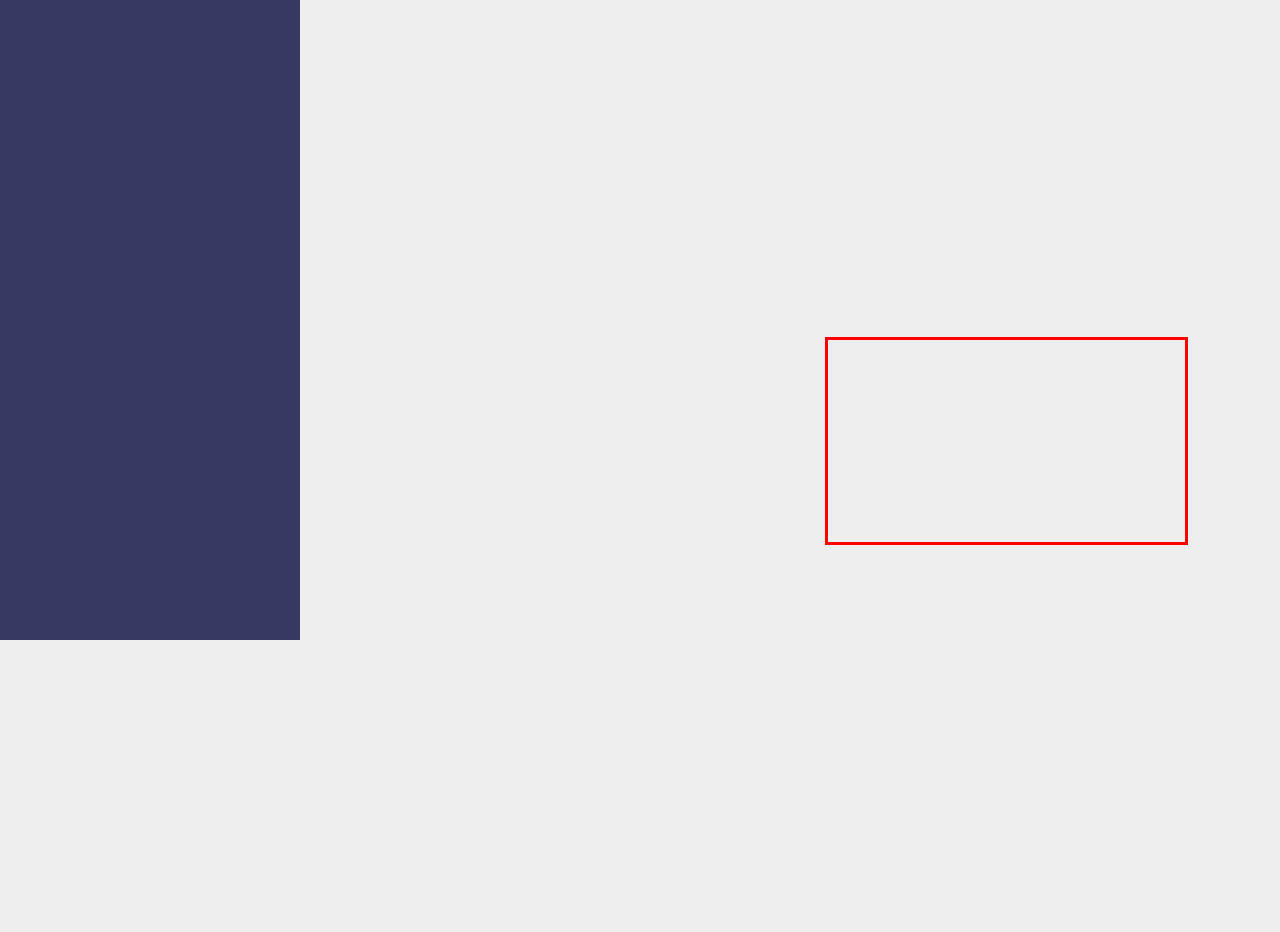View the screenshot of the webpage and identify the UI element surrounded by a red bounding box. Extract the text contained within this red bounding box.

If you're an SaaS company, a tech start-up, or an enterprise solutions service, you need a writer that can write for your industry and for your audience. Professional and on-point content that maintains accessibility empowers customers to understand your message and your product.